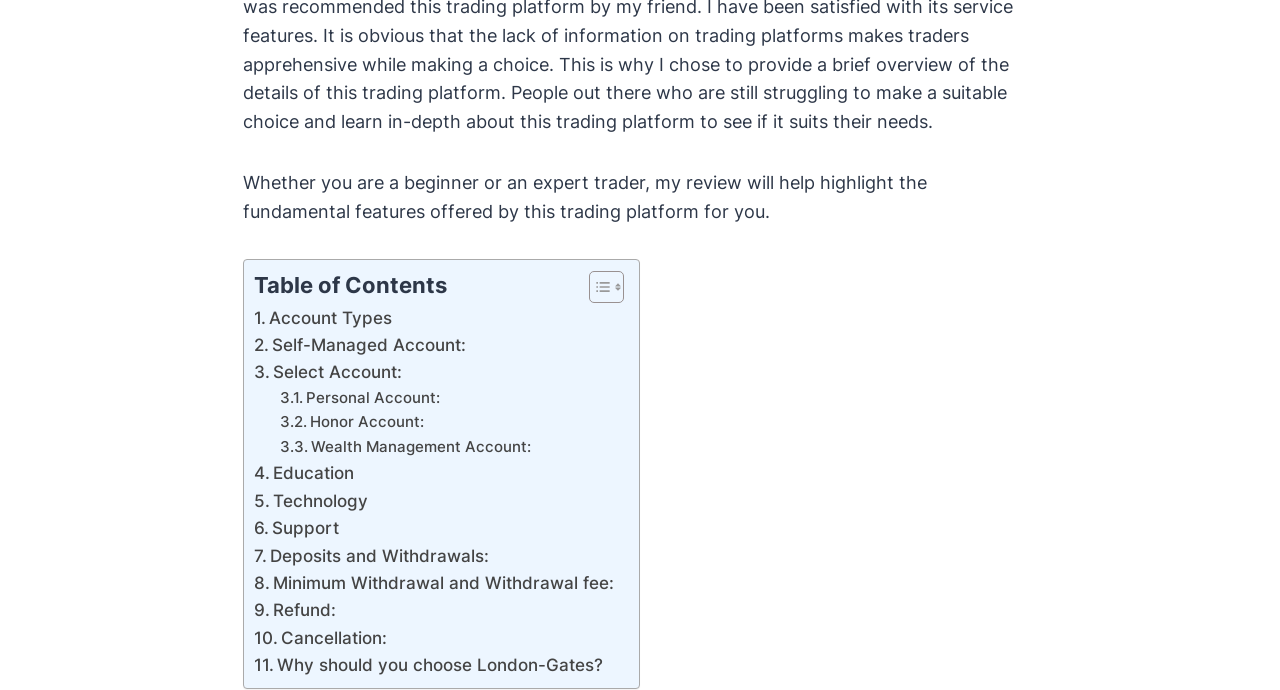Identify the bounding box coordinates of the part that should be clicked to carry out this instruction: "Check Refund Policy".

[0.198, 0.864, 0.263, 0.904]